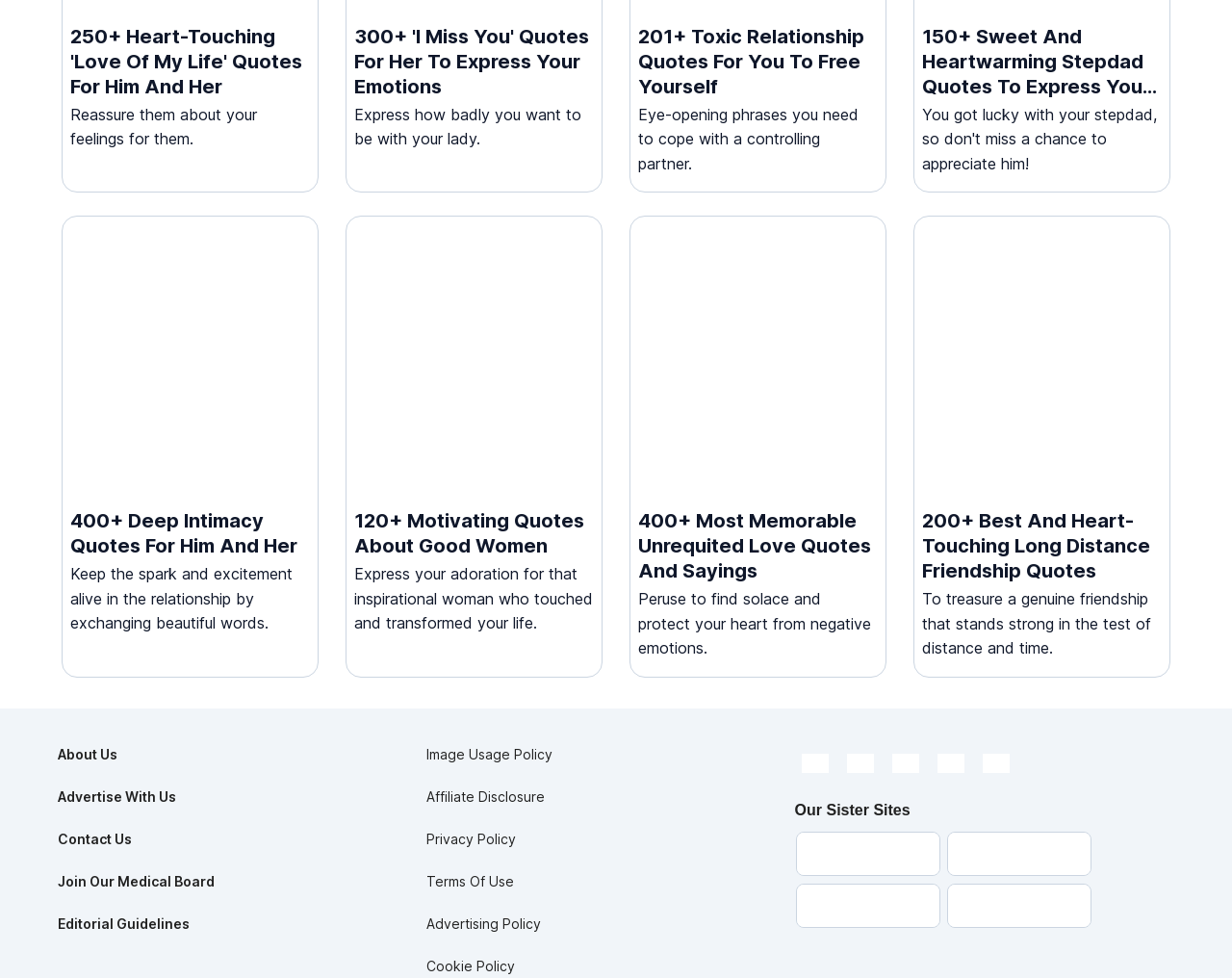Locate the bounding box coordinates of the region to be clicked to comply with the following instruction: "View '200+ Best And Heart-Touching Long Distance Friendship Quotes'". The coordinates must be four float numbers between 0 and 1, in the form [left, top, right, bottom].

[0.749, 0.23, 0.943, 0.676]